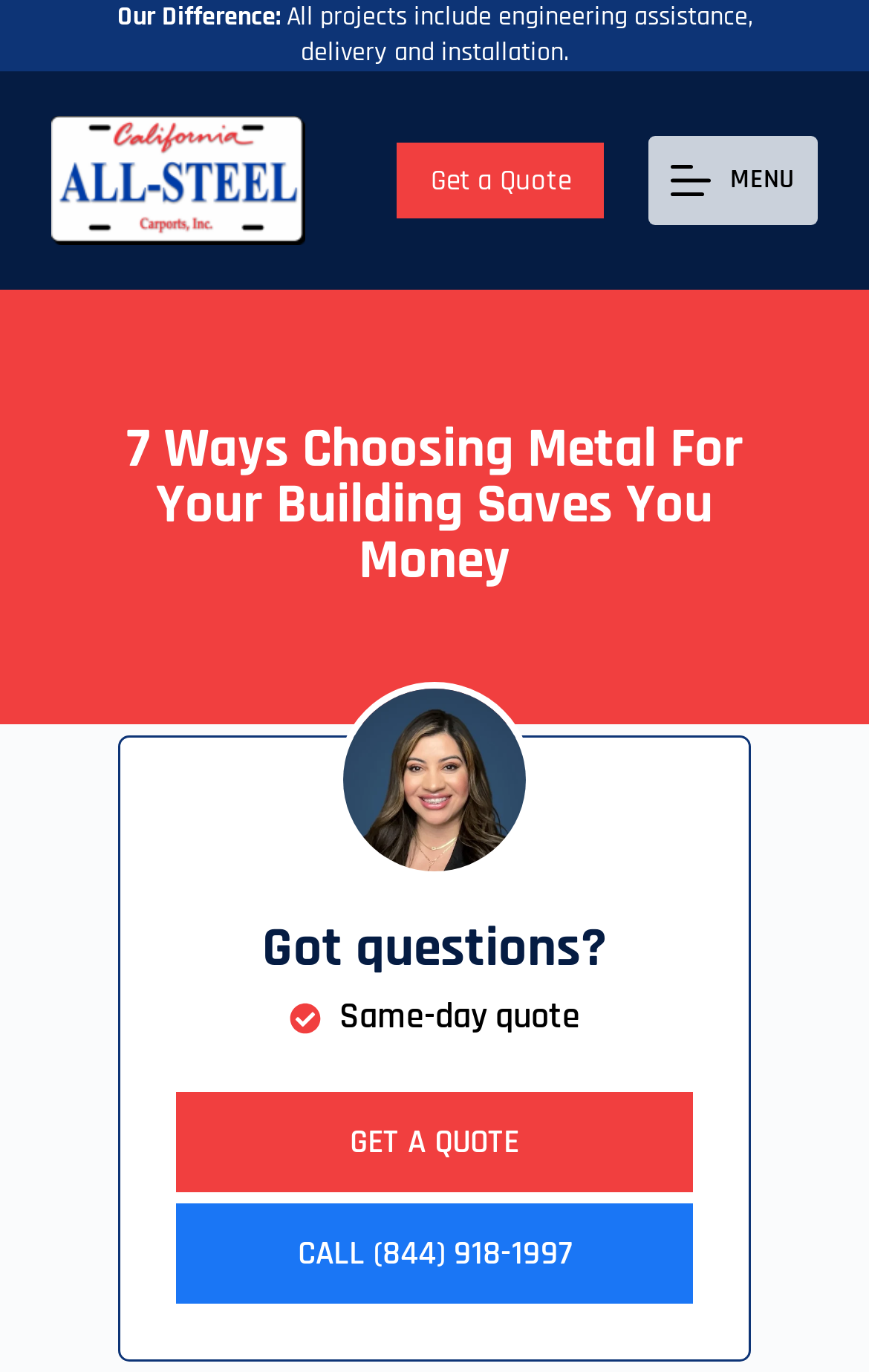What is the contact method provided on the webpage?
Based on the image, answer the question with as much detail as possible.

The webpage provides a phone number '(844) 918-1997' as a contact method, allowing users to call the company for inquiries or quotes.